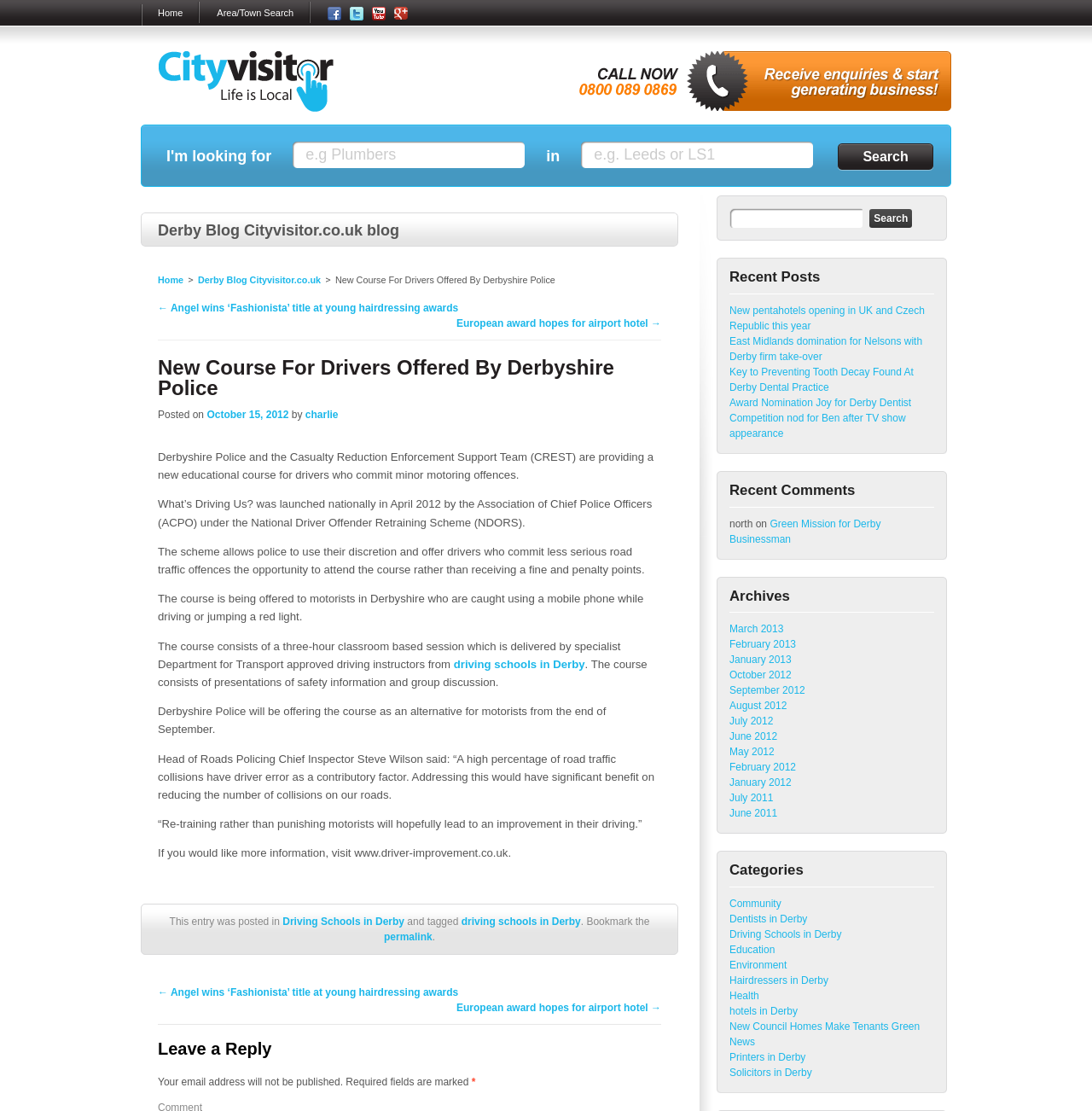Answer the following in one word or a short phrase: 
What is the duration of the course?

Three hours